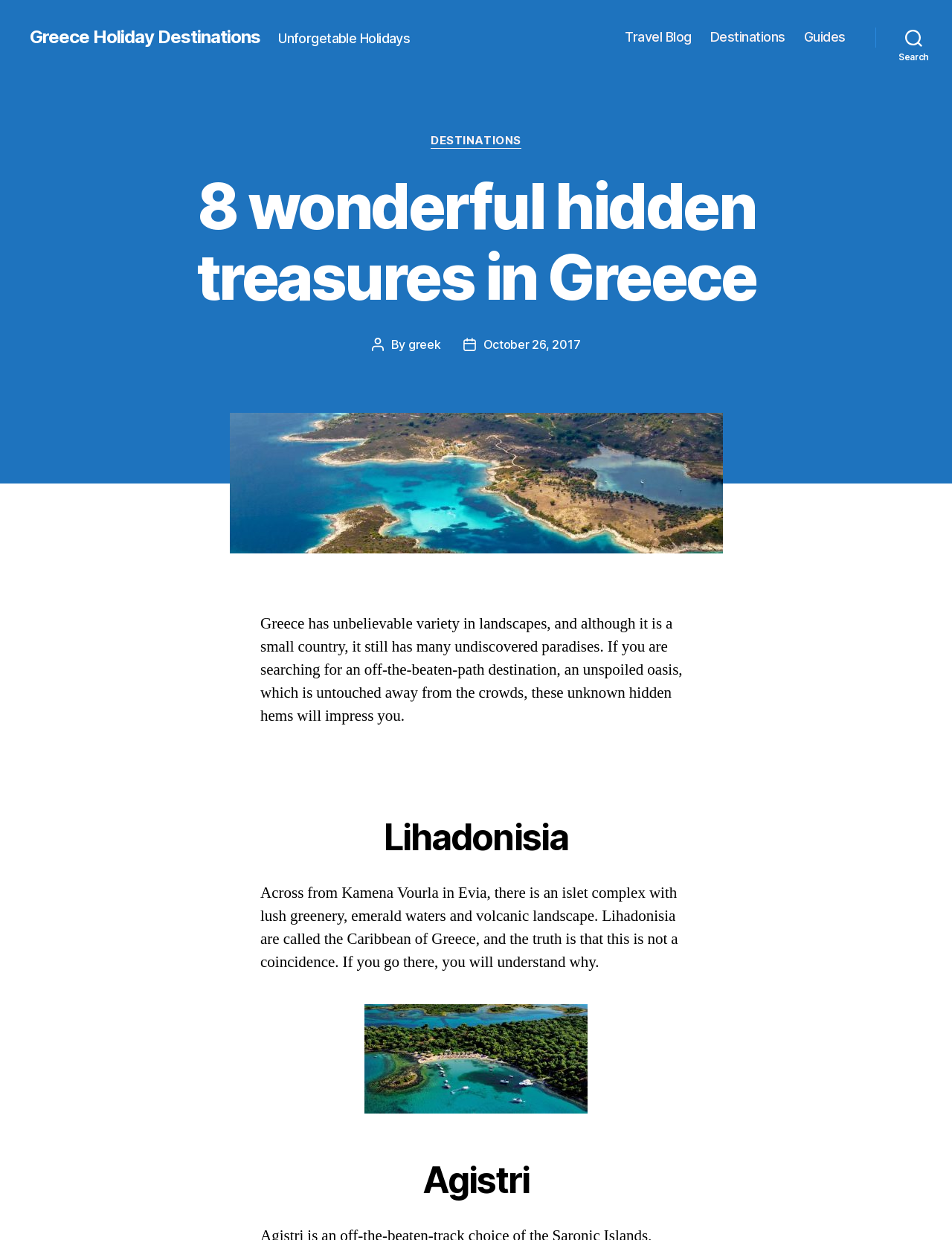What is the name of the first hidden treasure mentioned in the article?
Using the visual information, respond with a single word or phrase.

Lihadonisia